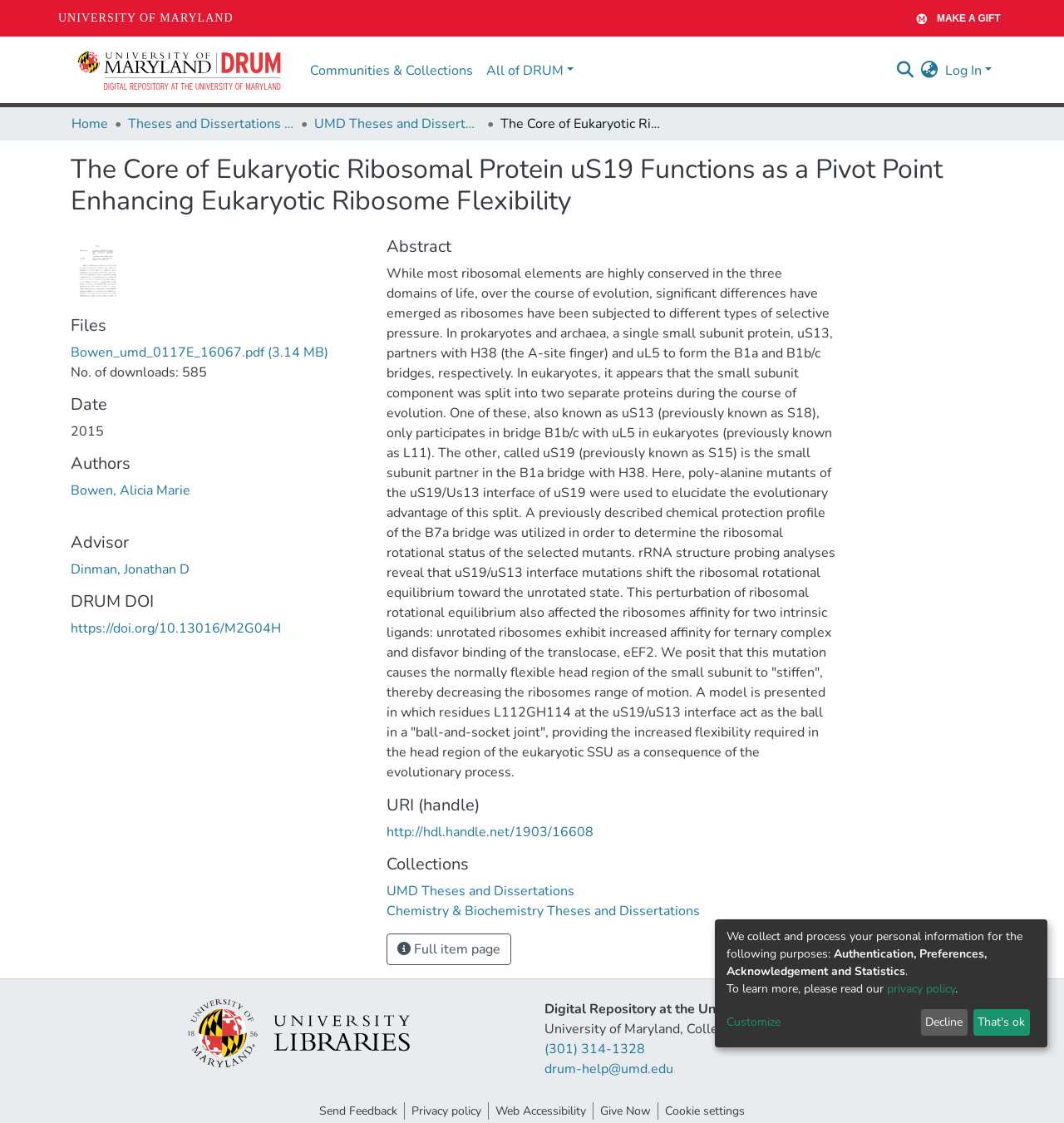Provide the bounding box coordinates of the area you need to click to execute the following instruction: "Search for something".

[0.837, 0.048, 0.861, 0.076]